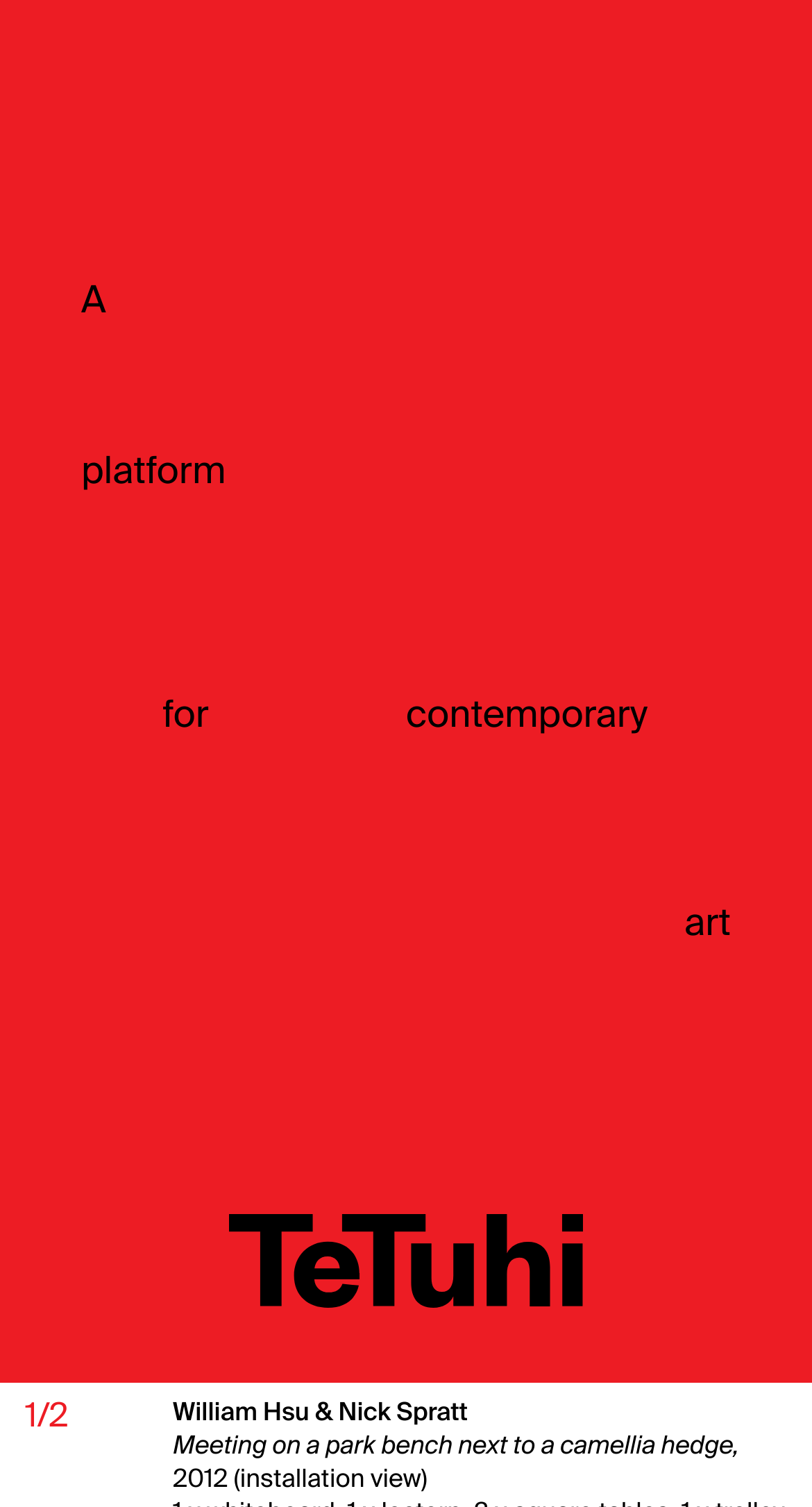What is the name of the art space?
Using the image, give a concise answer in the form of a single word or short phrase.

Te Tuhi